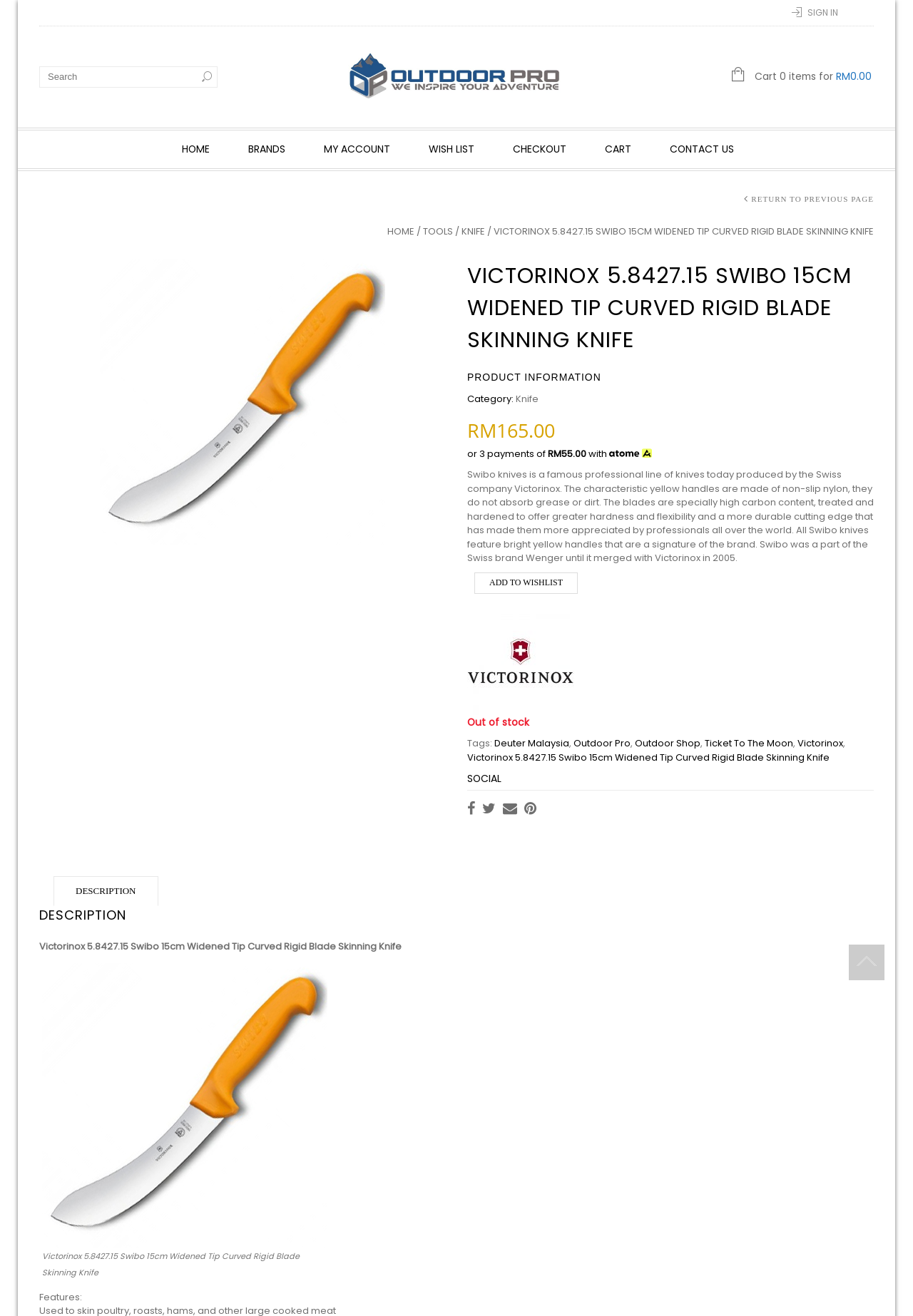Please predict the bounding box coordinates (top-left x, top-left y, bottom-right x, bottom-right y) for the UI element in the screenshot that fits the description: Add to Wishlist

[0.52, 0.472, 0.633, 0.488]